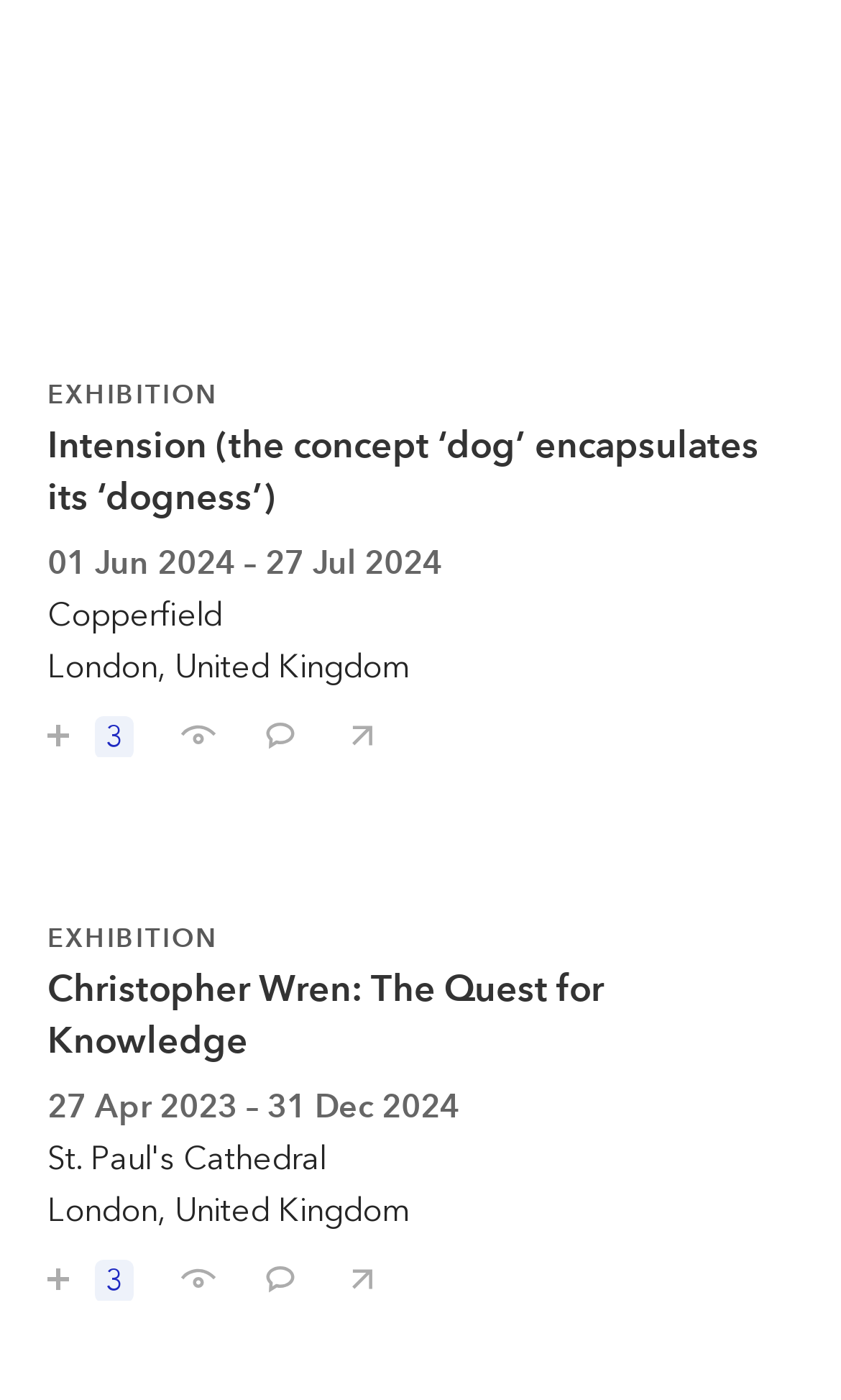Using the image as a reference, answer the following question in as much detail as possible:
Where is the exhibition 'Christopher Wren: The Quest for Knowledge' taking place?

The link 'EXHIBITION Christopher Wren: The Quest for Knowledge 27 Apr 2023 – 31 Dec 2024 St. Paul's Cathedral London, United Kingdom' provides the location of the exhibition, which is St. Paul's Cathedral in London.